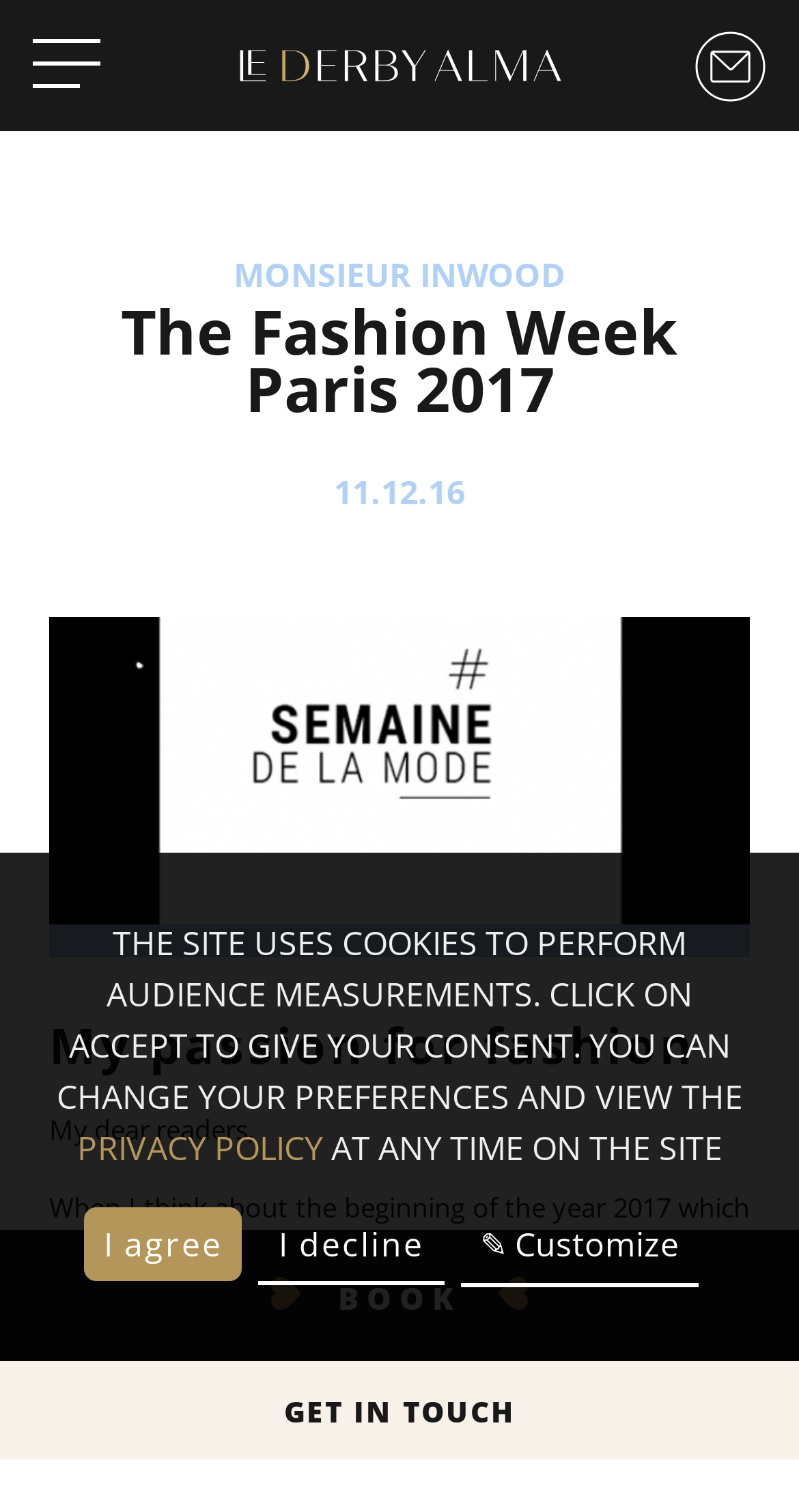What is the name of the hotel mentioned on the webpage?
Please use the image to provide a one-word or short phrase answer.

Le Derby Alma